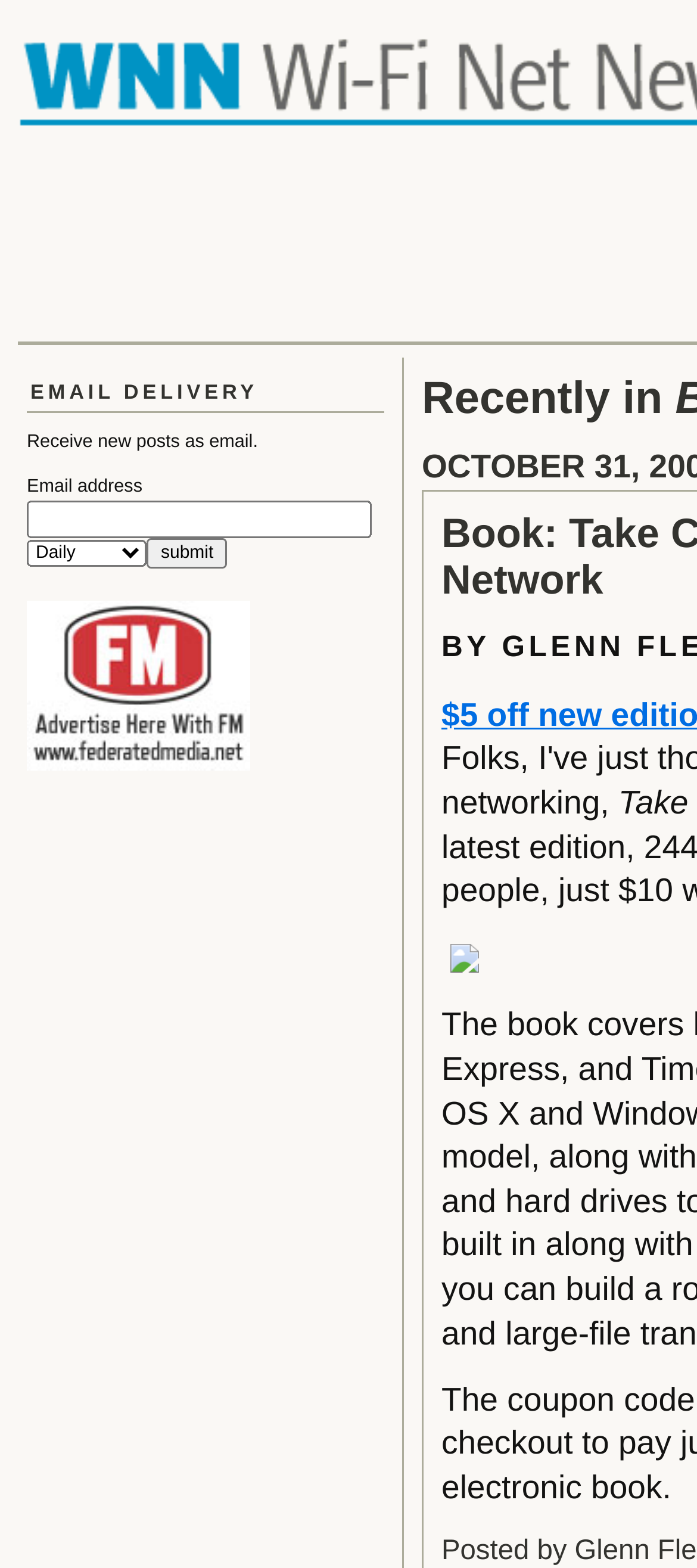Using a single word or phrase, answer the following question: 
What is the purpose of the email address field?

To receive new posts